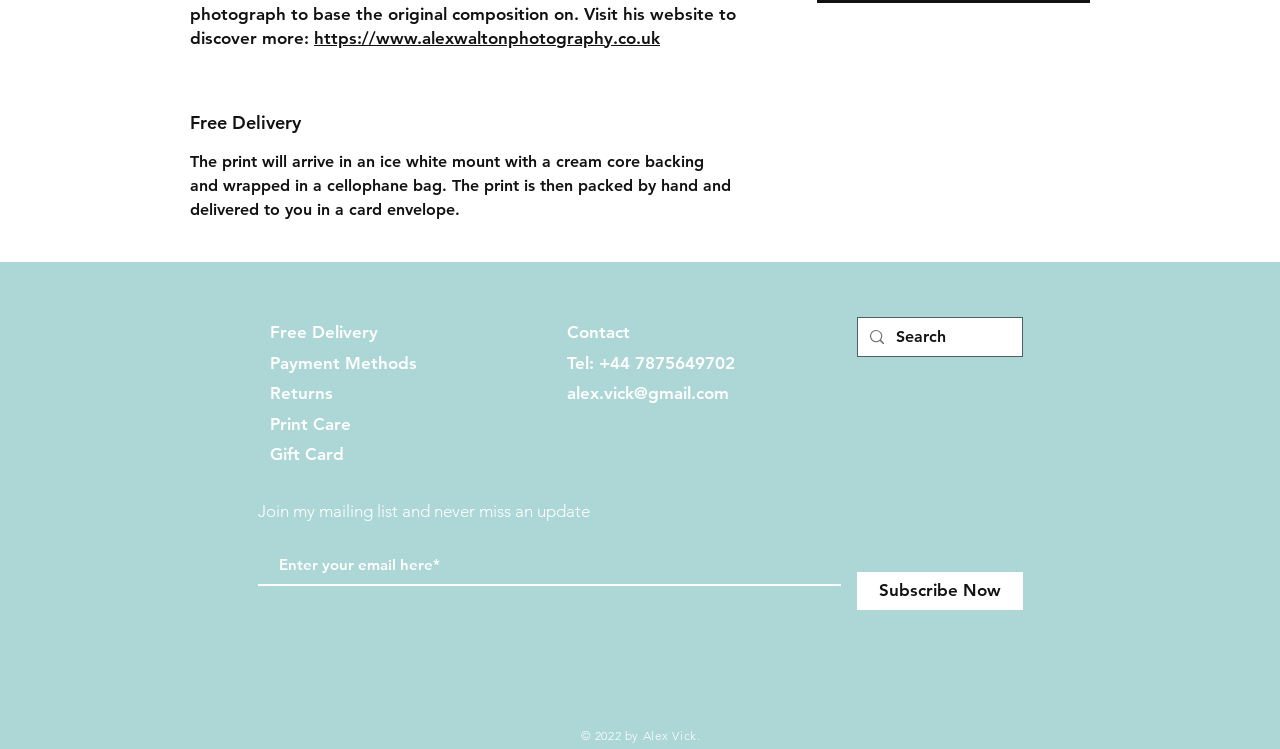Give a concise answer using only one word or phrase for this question:
What is the purpose of the search box?

To search the website